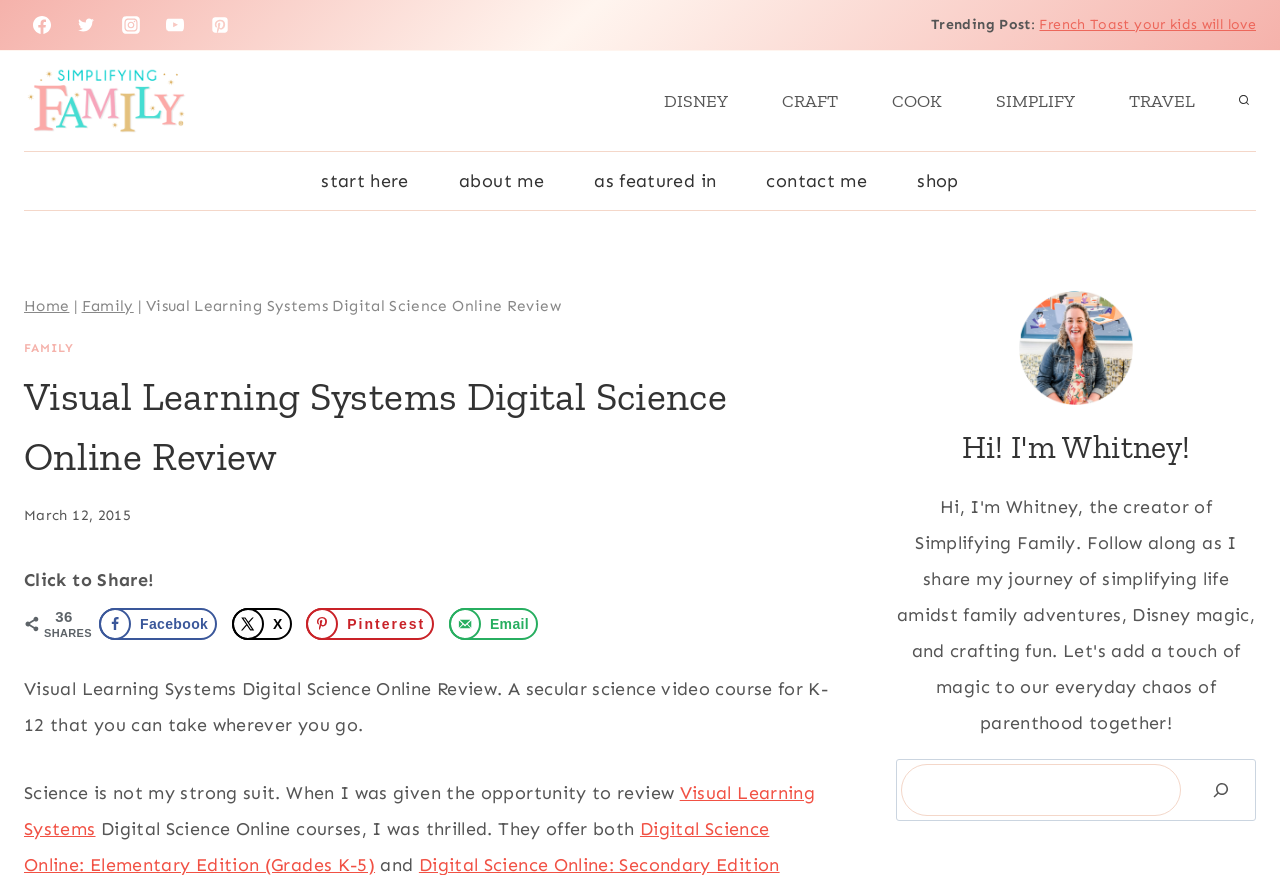Determine the bounding box coordinates for the area that needs to be clicked to fulfill this task: "Subscribe to the newsletter". The coordinates must be given as four float numbers between 0 and 1, i.e., [left, top, right, bottom].

None